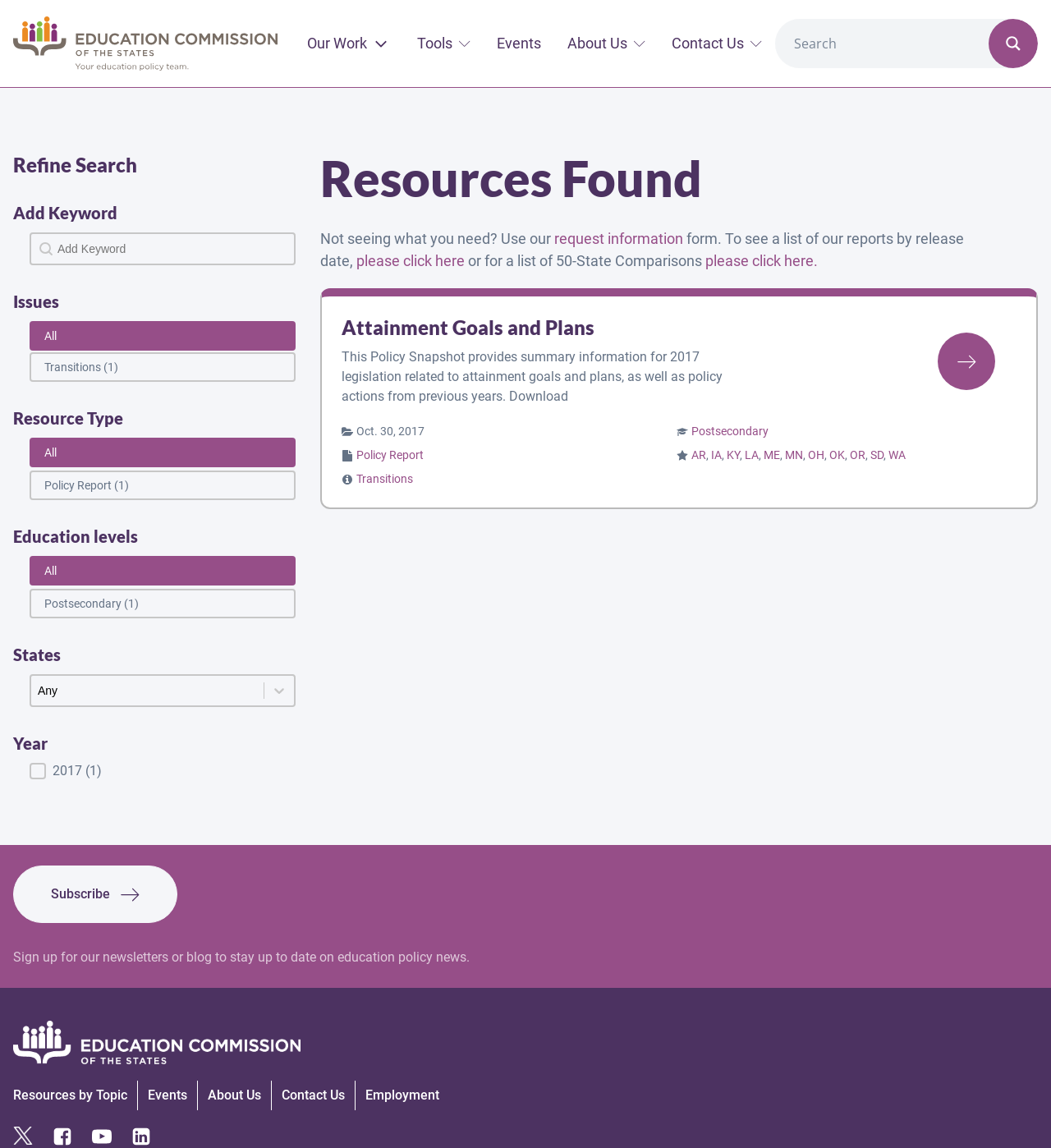Please identify the bounding box coordinates of the clickable area that will fulfill the following instruction: "View Attainment Goals and Plans". The coordinates should be in the format of four float numbers between 0 and 1, i.e., [left, top, right, bottom].

[0.325, 0.275, 0.947, 0.354]